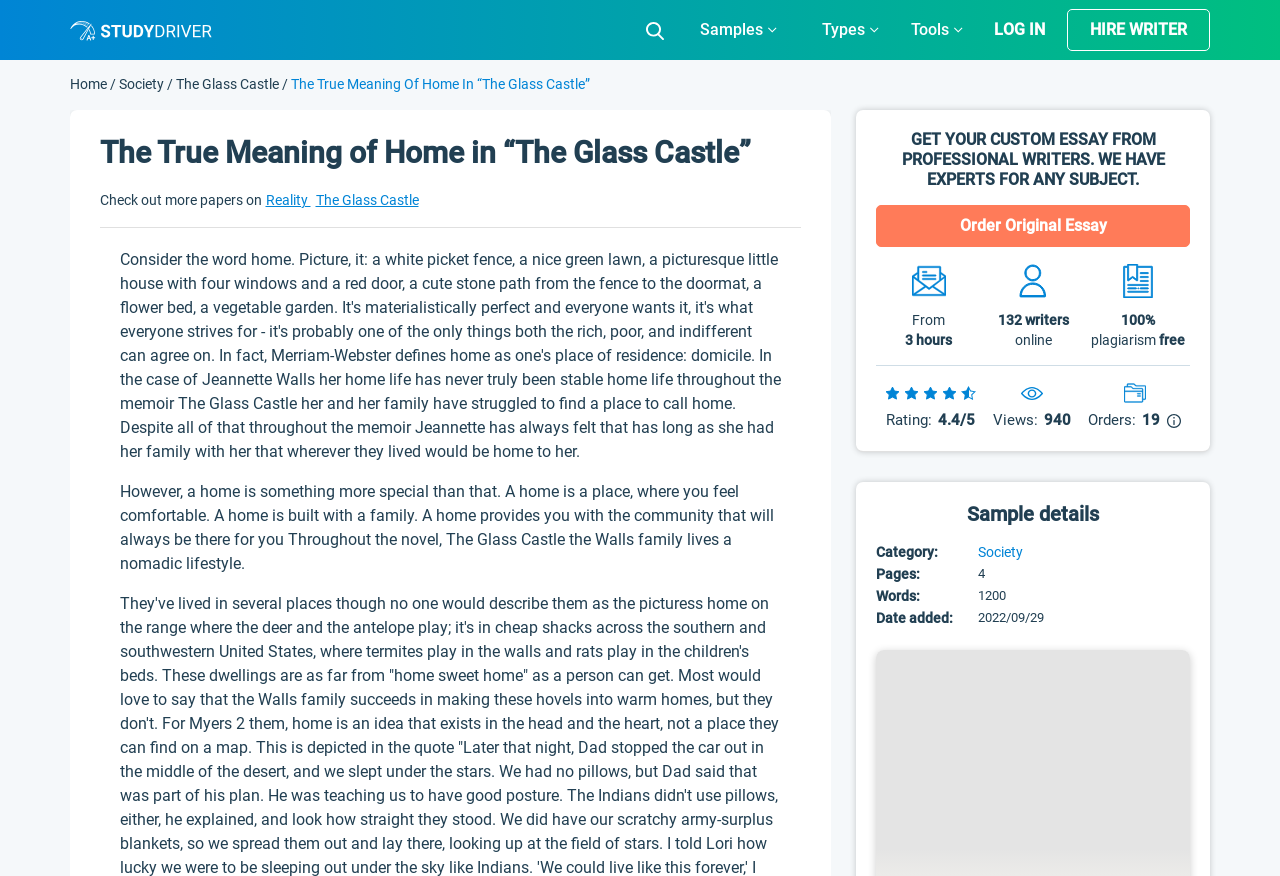What is the rating of the essay?
Using the image, provide a concise answer in one word or a short phrase.

4.4/5